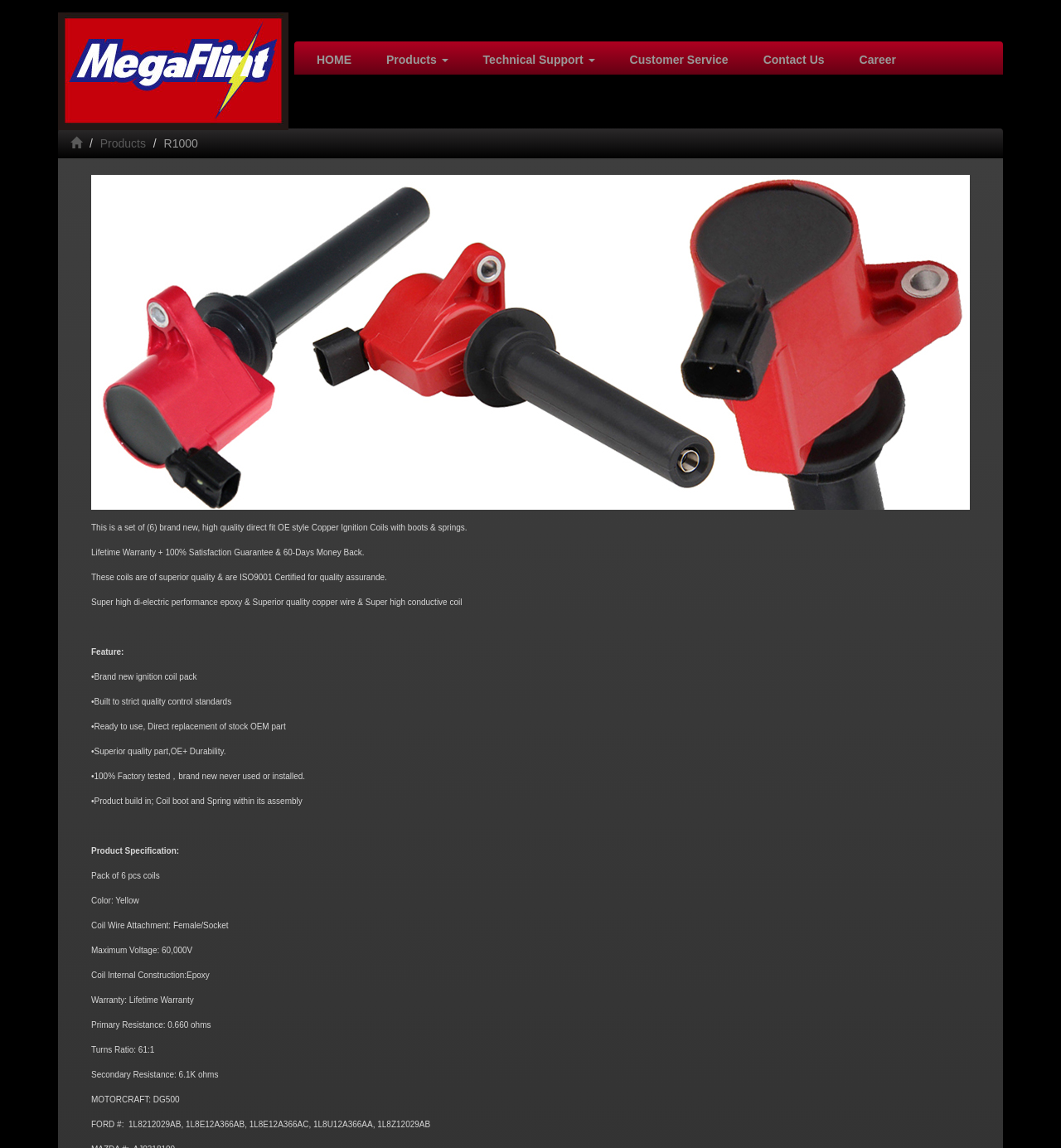Please answer the following query using a single word or phrase: 
How many ignition coils are in the pack?

6